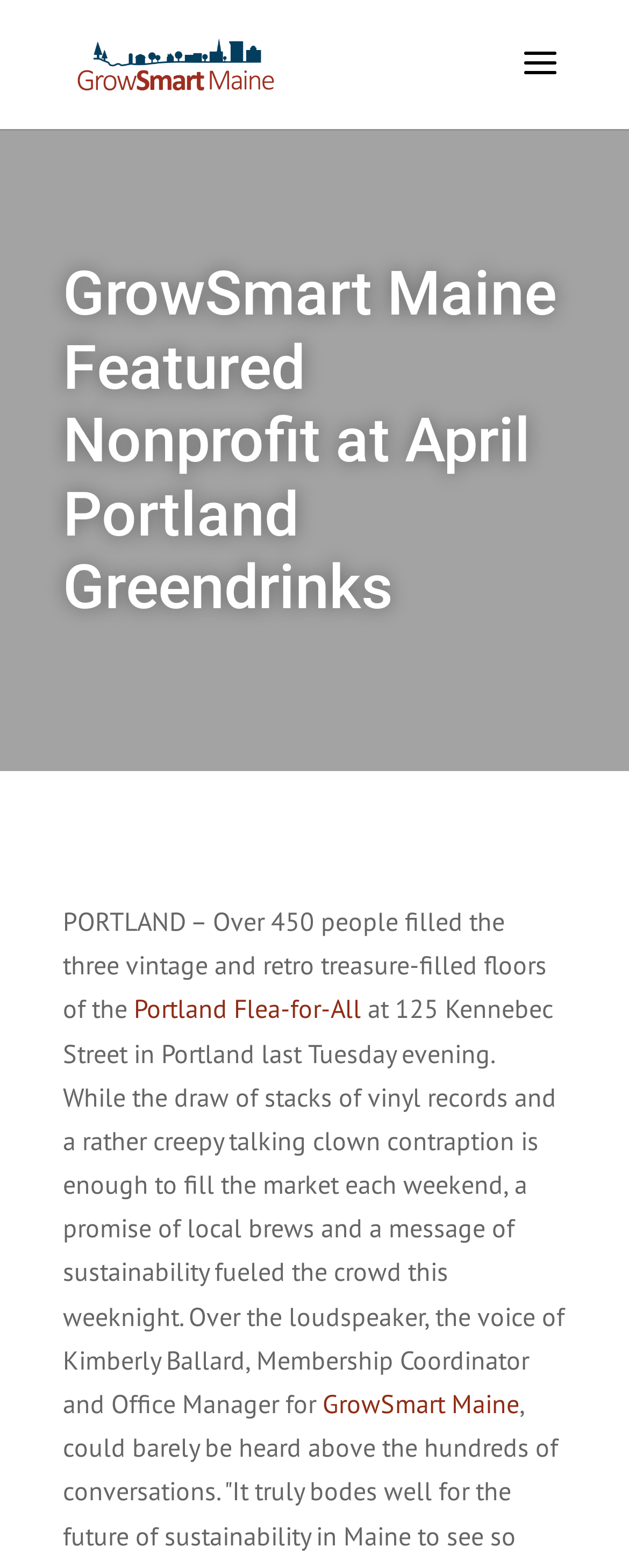Give a detailed overview of the webpage's appearance and contents.

The webpage appears to be an article or blog post about an event hosted by GrowSmart Maine, a nonprofit organization. At the top of the page, there is a link to GrowSmart Maine's website, accompanied by a small image of their logo. Below this, a large heading reads "GrowSmart Maine Featured Nonprofit at April Portland Greendrinks".

The main content of the article is divided into several paragraphs of text. The first paragraph starts with the text "PORTLAND – Over 450 people filled the three vintage and retro" and continues to describe an event at the Portland Flea-for-All, a market located at 125 Kennebec Street in Portland. The text mentions the attractions of the market, including stacks of vinyl records and a talking clown contraption.

The second paragraph appears to be a continuation of the first, describing the event in more detail. It mentions local brews and a message of sustainability, and quotes a voice over the loudspeaker, identified as Kimberly Ballard, Membership Coordinator and Office Manager for GrowSmart Maine. This paragraph also includes a link to GrowSmart Maine's website.

Overall, the webpage appears to be a news article or blog post about a specific event, with a focus on the activities and attractions of the Portland Flea-for-All and the involvement of GrowSmart Maine.